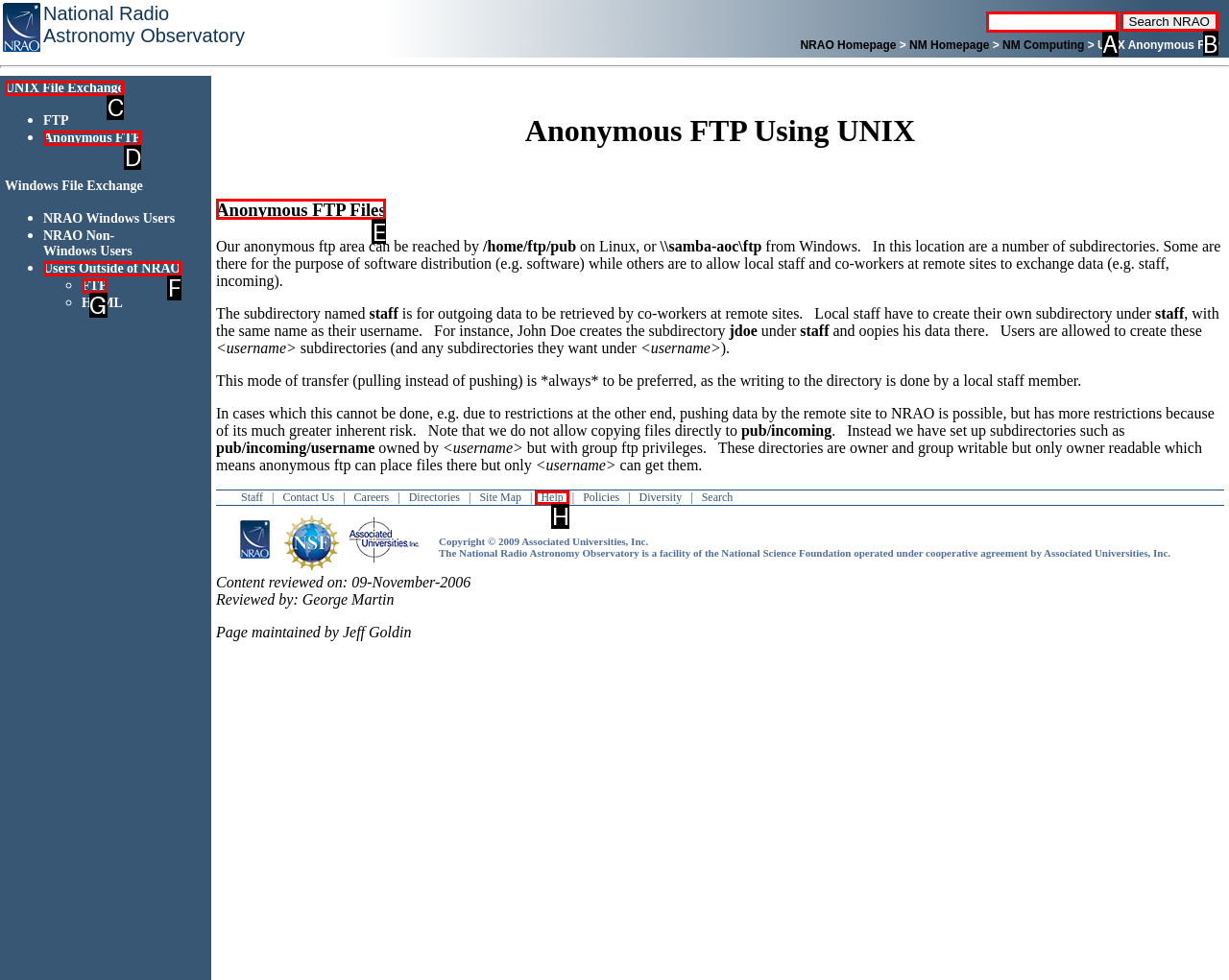Tell me the letter of the UI element I should click to accomplish the task: Search NRAO based on the choices provided in the screenshot.

B